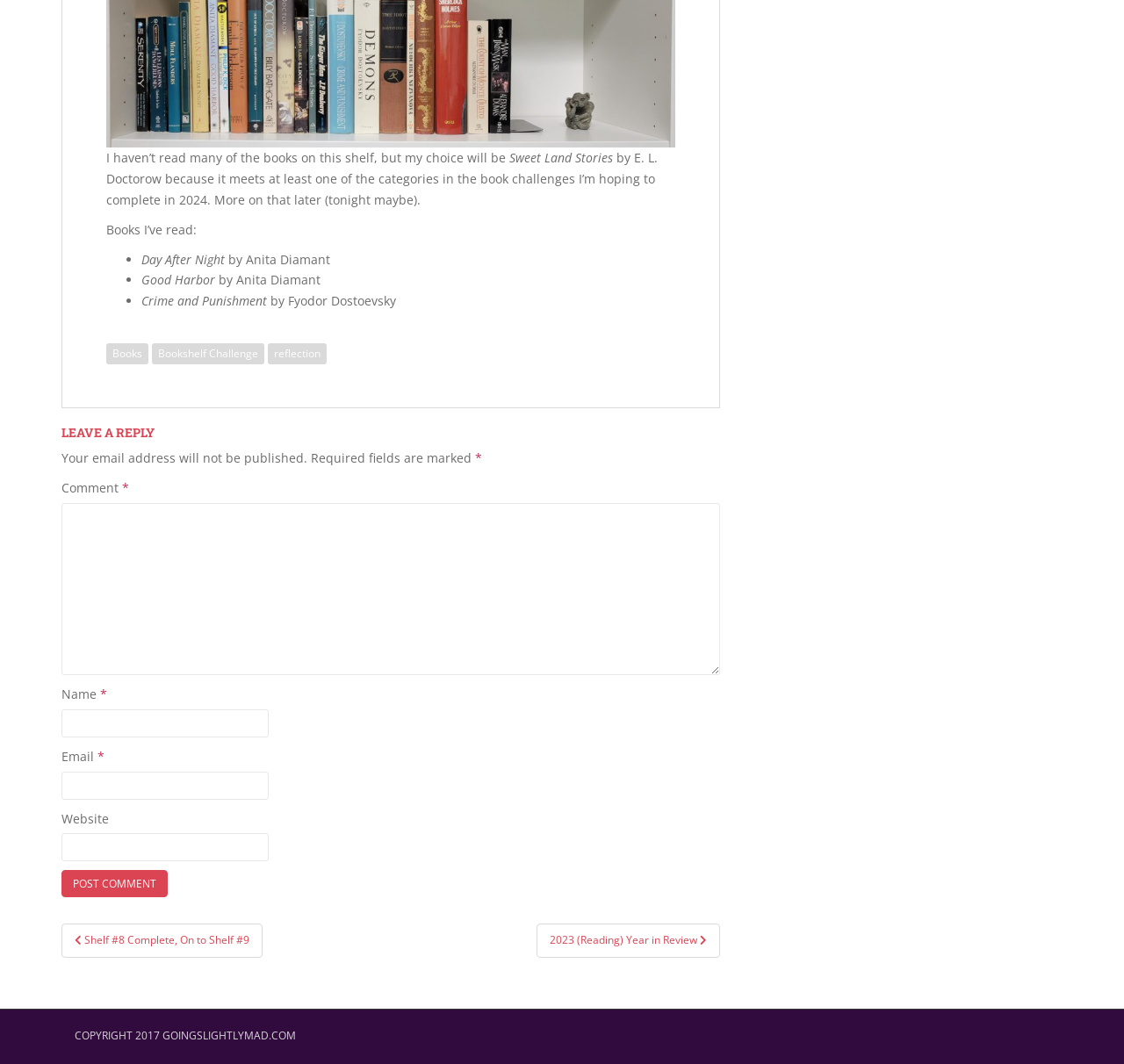Provide a single word or phrase to answer the given question: 
How many fields are required in the comment form?

Three